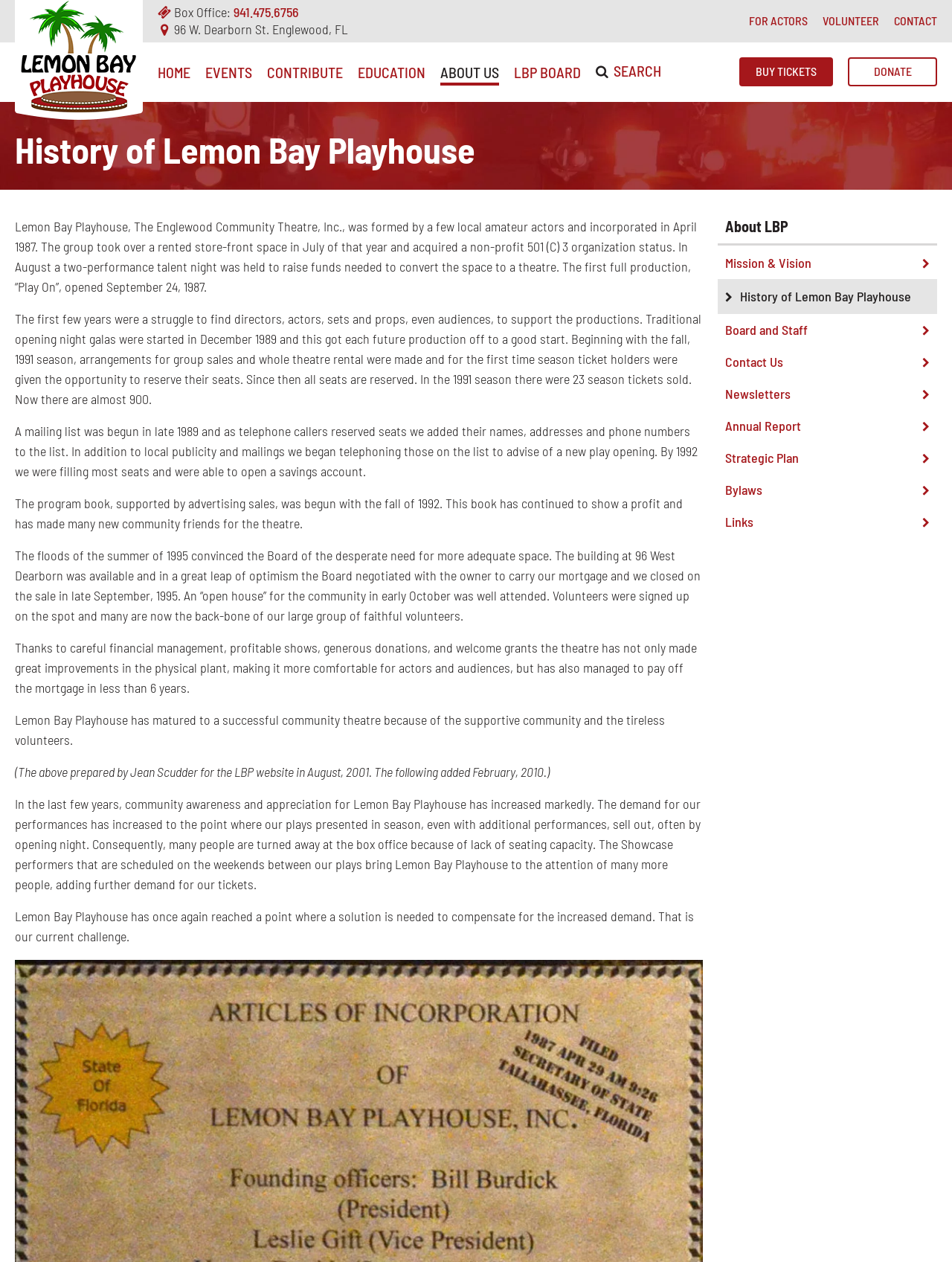Find and provide the bounding box coordinates for the UI element described with: "Buy Tickets".

[0.777, 0.046, 0.875, 0.068]